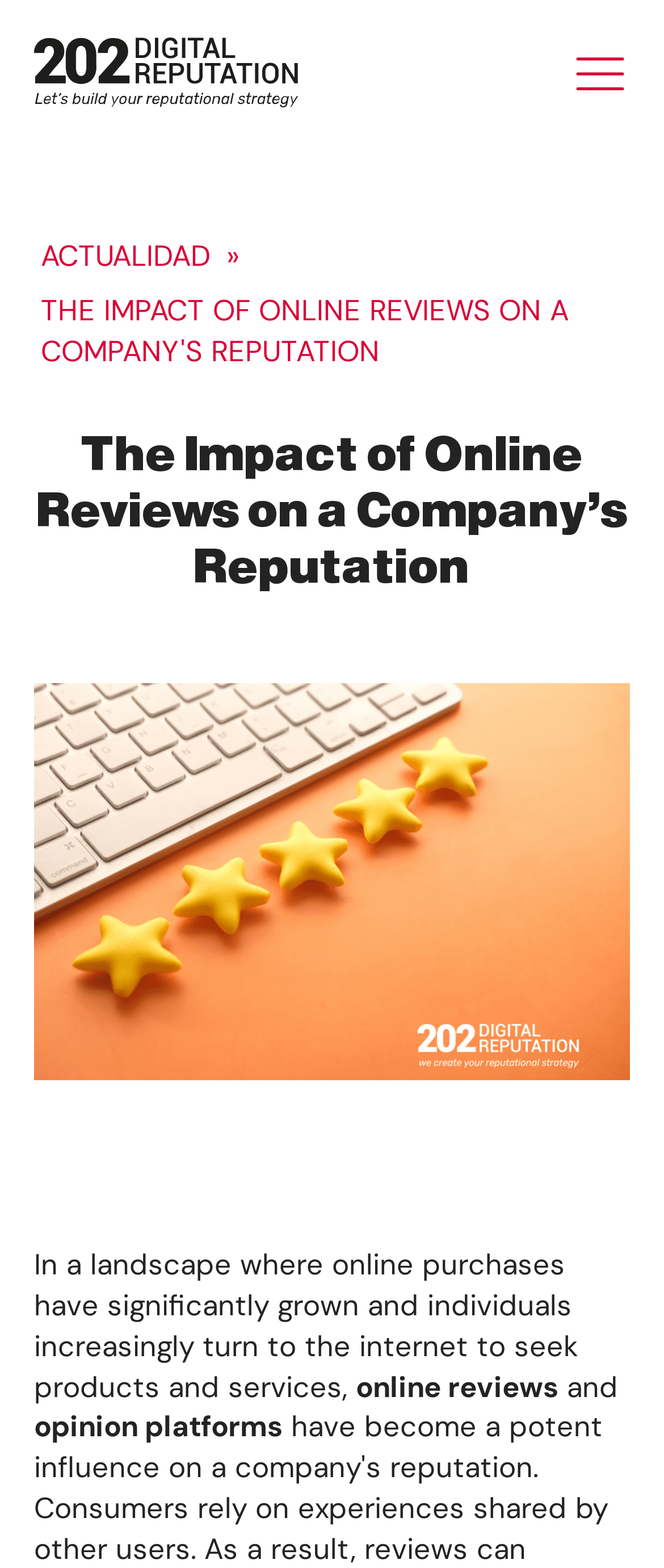Create a full and detailed caption for the entire webpage.

The webpage is about the impact of online reviews on a company's reputation. At the top left, there is a link. To the right of it, there is a menu icon represented by an SVG image. The menu has a breadcrumb navigation section with a link to "ACTUALIDAD" and a separator symbol "»". 

Below the menu, there is a header section with a heading that reads "The Impact of Online Reviews on a Company's Reputation". Below the heading, there is an image related to the topic. 

The main content of the webpage starts below the image, with a paragraph of text that discusses how online purchases have grown and individuals seek products and services online. The text highlights the importance of online reviews and opinion platforms.